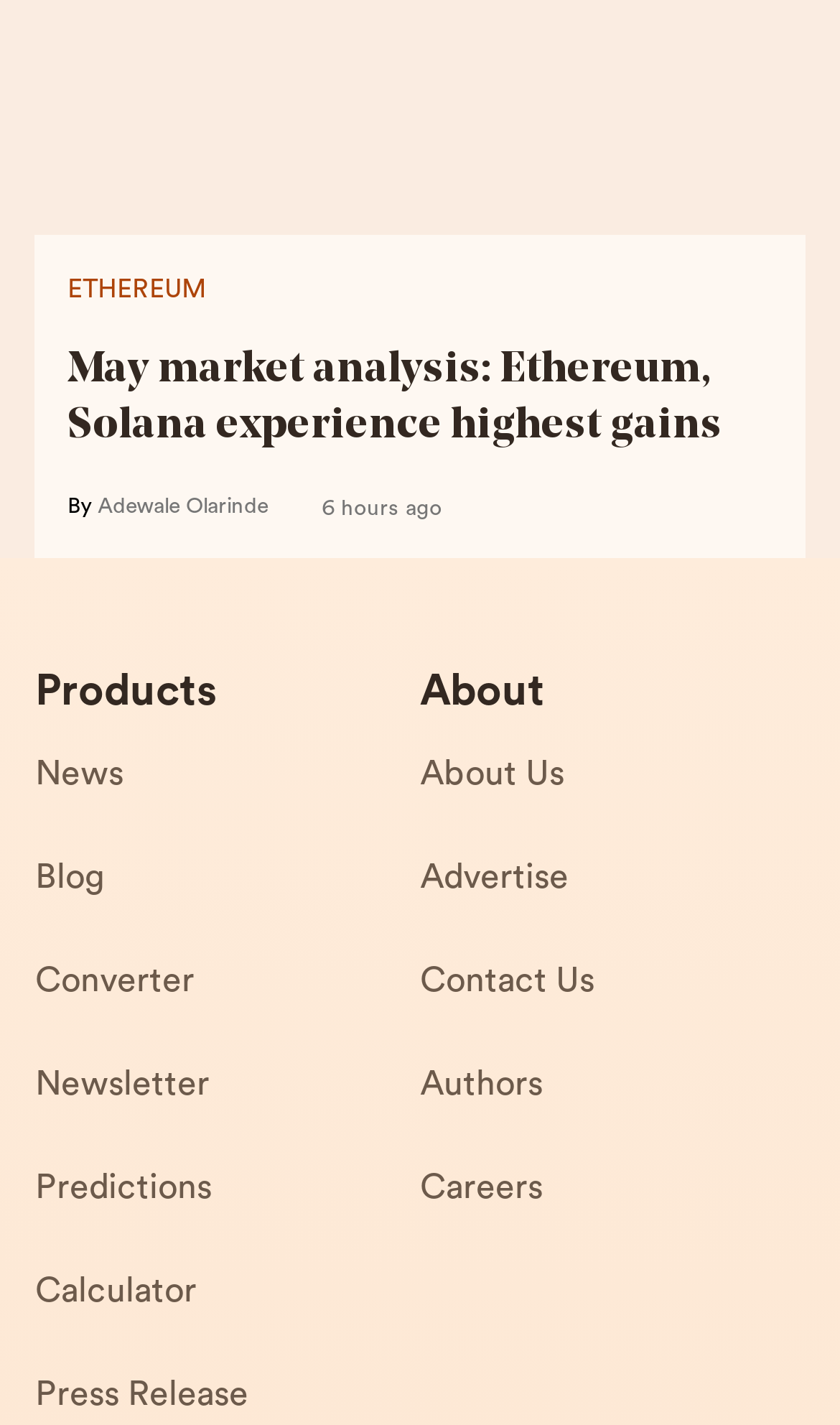What is the section below the market analysis about?
Please answer the question with as much detail and depth as you can.

The section below the market analysis can be determined by looking at the links on the right side of the webpage, which include About Us, Advertise, Contact Us, Authors, and Careers, indicating that this section is about the website itself.